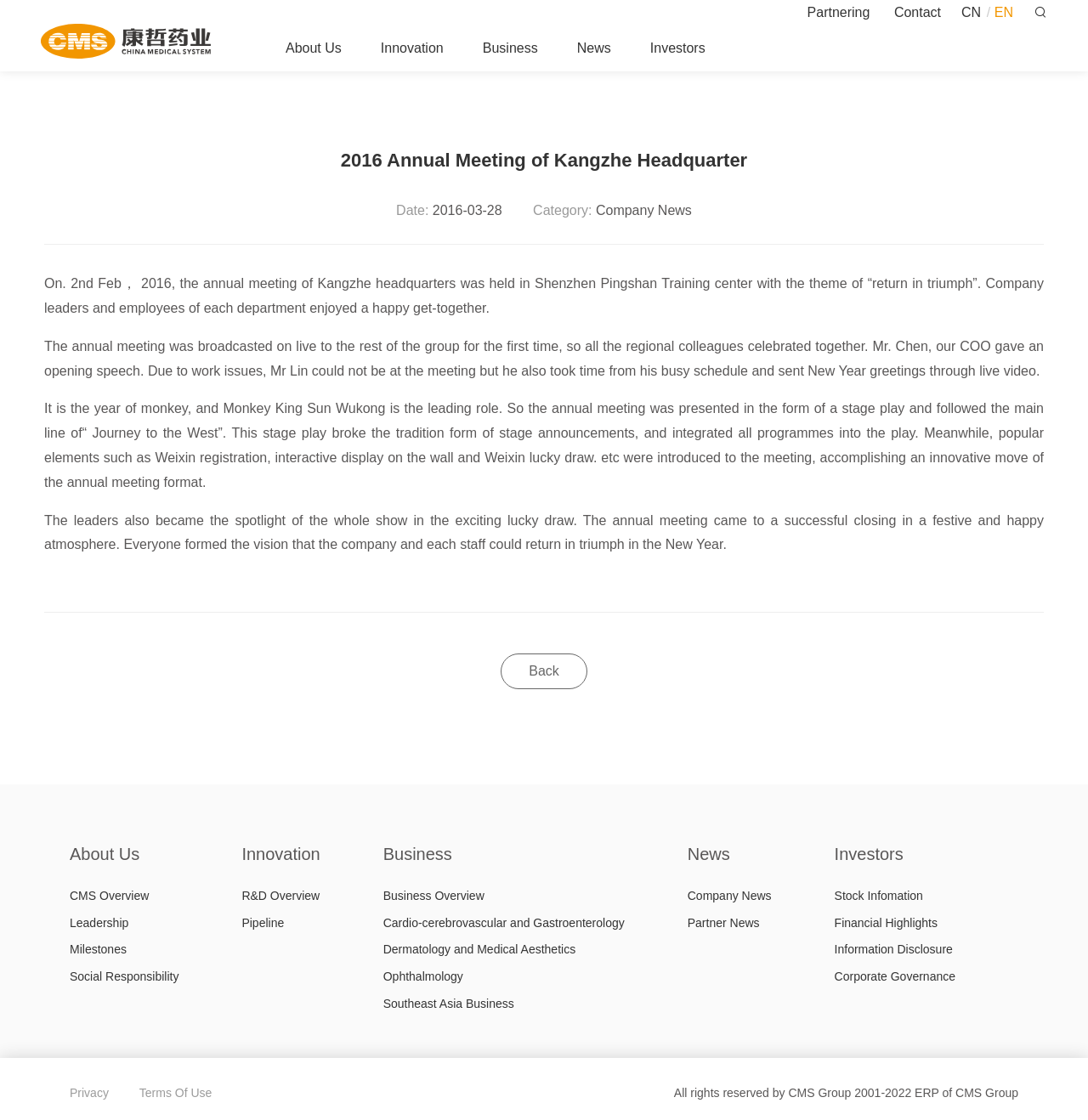Create a detailed summary of the webpage's content and design.

The webpage is about the 2016 Annual Meeting of Kangzhe Headquarter, a company event. At the top, there is a navigation menu with links to "Partnering", "Contact", language options, and a search icon. Below the navigation menu, there is a large heading that reads "2016 Annual Meeting of Kangzhe Headquarter". 

On the left side, there is a list of links to different sections of the website, including "About Us", "Innovation", "Business", "News", and "Investors". Each of these links has a set of sub-links that provide more specific information.

The main content of the webpage is a series of paragraphs that describe the annual meeting. The text explains that the meeting was held in Shenzhen Pingshan Training center with the theme of “return in triumph”. It also mentions that the meeting was broadcasted live to the rest of the group, and that company leaders and employees of each department enjoyed a happy get-together.

There are two description lists on the page, one showing the date of the meeting and the other showing the category of the news article. The page also has a "Back" link at the bottom.

At the very bottom of the page, there is a footer section with links to "About Us", "Innovation", "Business", "News", and "Investors", as well as links to "Privacy" and "Terms Of Use". There is also a copyright notice that reads "All rights reserved by CMS Group 2001-2022 ERP of CMS Group".